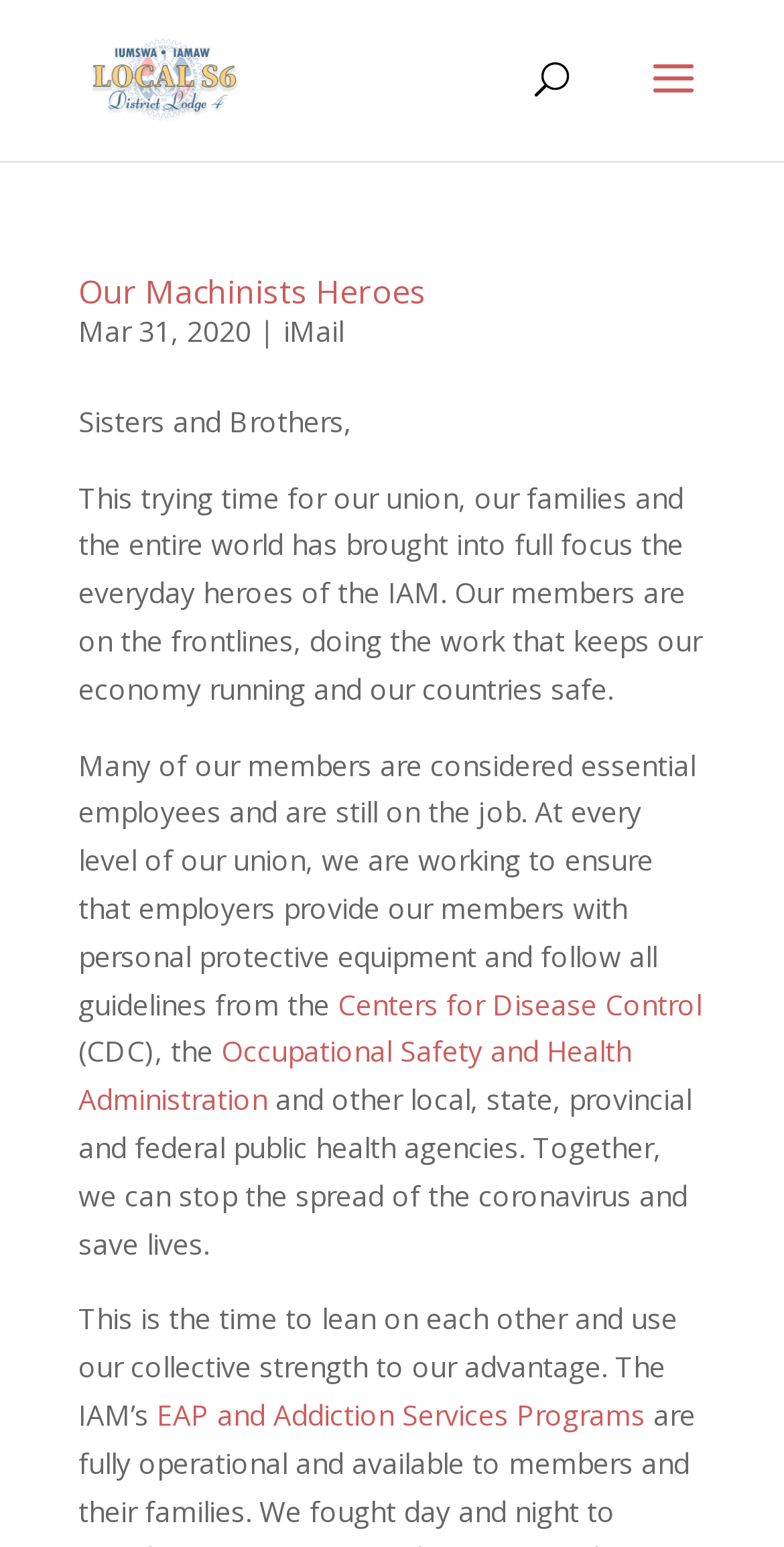What is the date mentioned in the article?
Use the screenshot to answer the question with a single word or phrase.

Mar 31, 2020